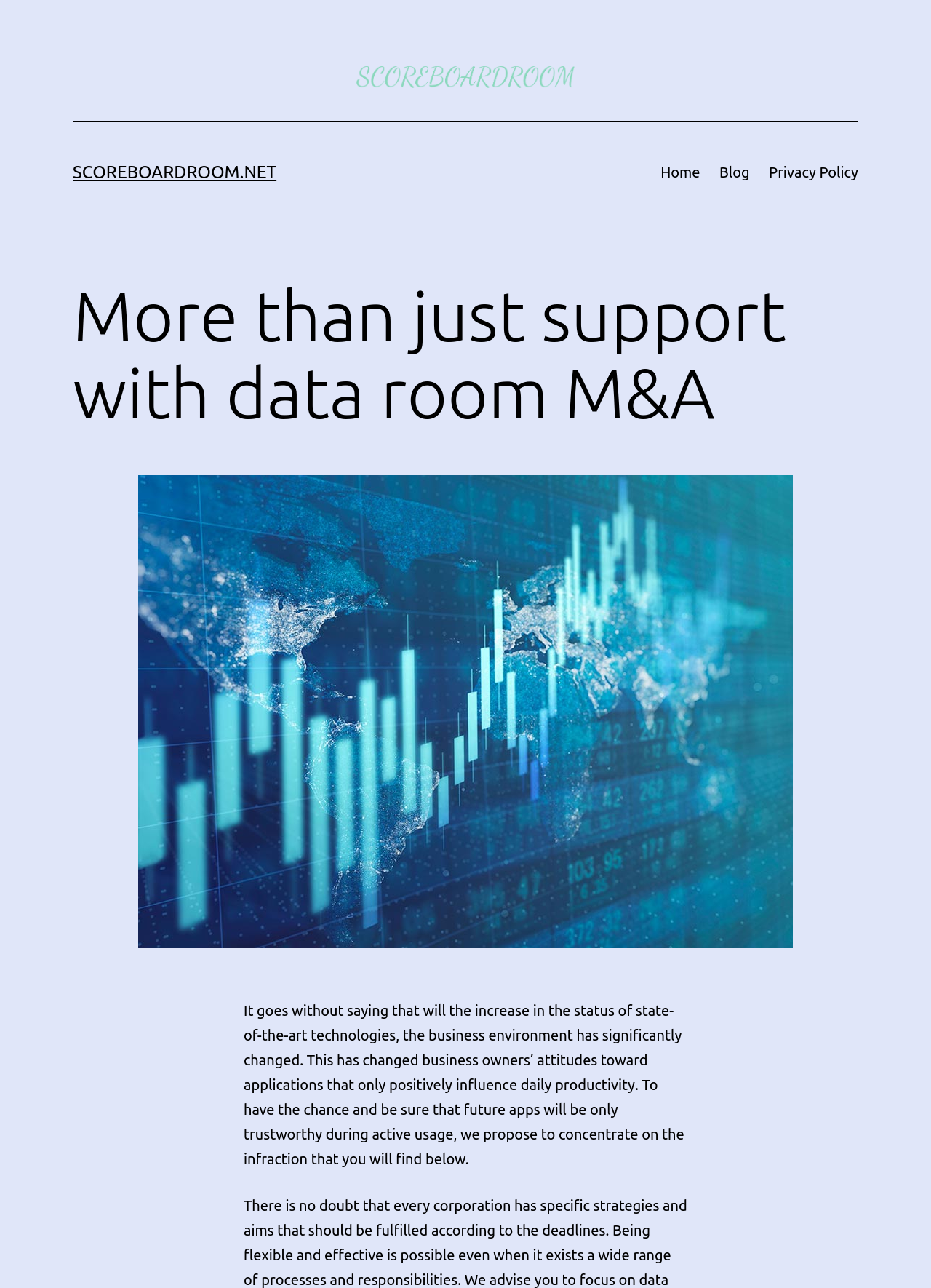Use the information in the screenshot to answer the question comprehensively: How many menu items are in the primary menu?

The primary menu is located at the top right corner of the webpage, and it contains three menu items: 'Home', 'Blog', and 'Privacy Policy'.